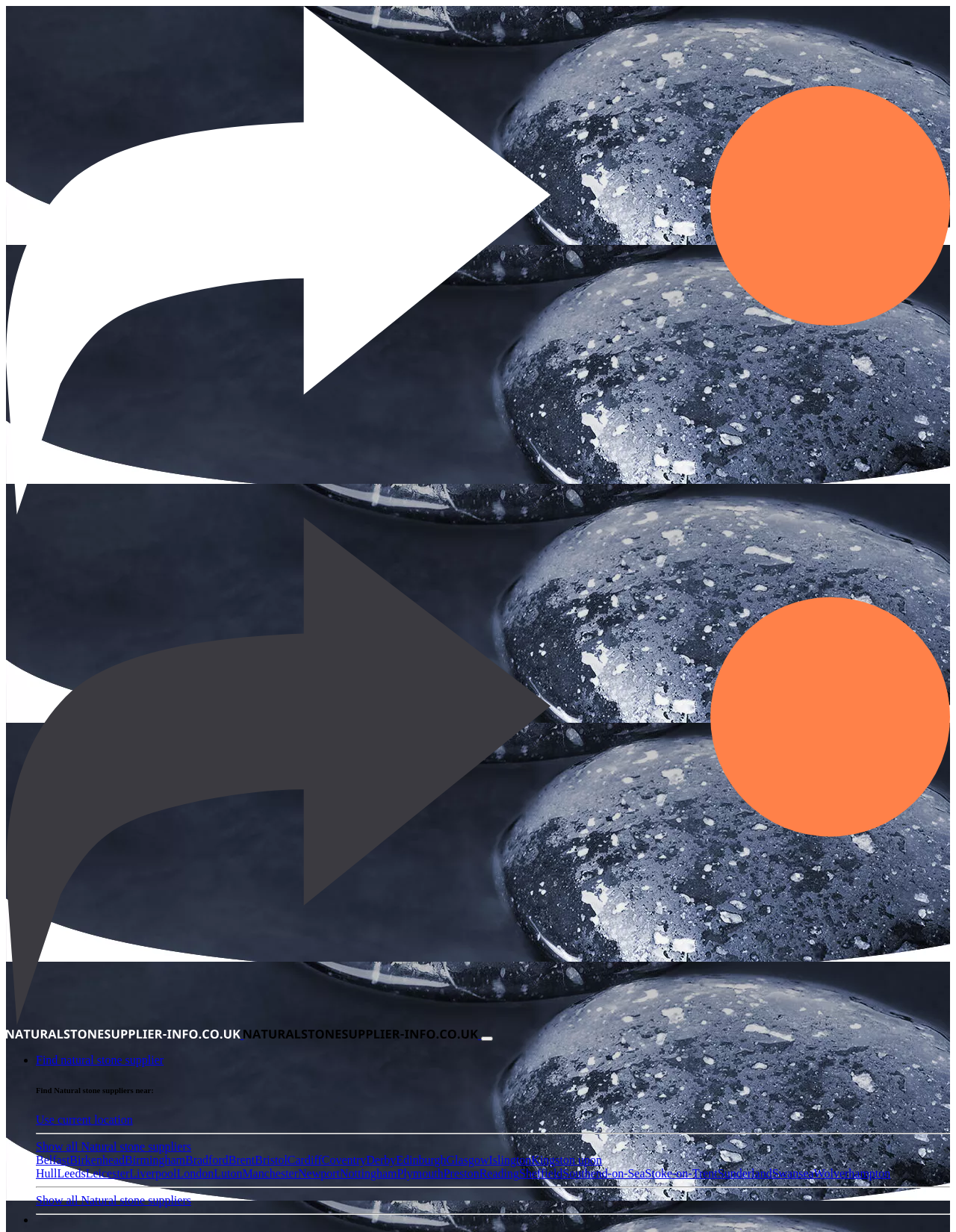Please find the bounding box coordinates of the element that you should click to achieve the following instruction: "Click on the 'Find natural stone supplier' button". The coordinates should be presented as four float numbers between 0 and 1: [left, top, right, bottom].

[0.038, 0.855, 0.171, 0.866]